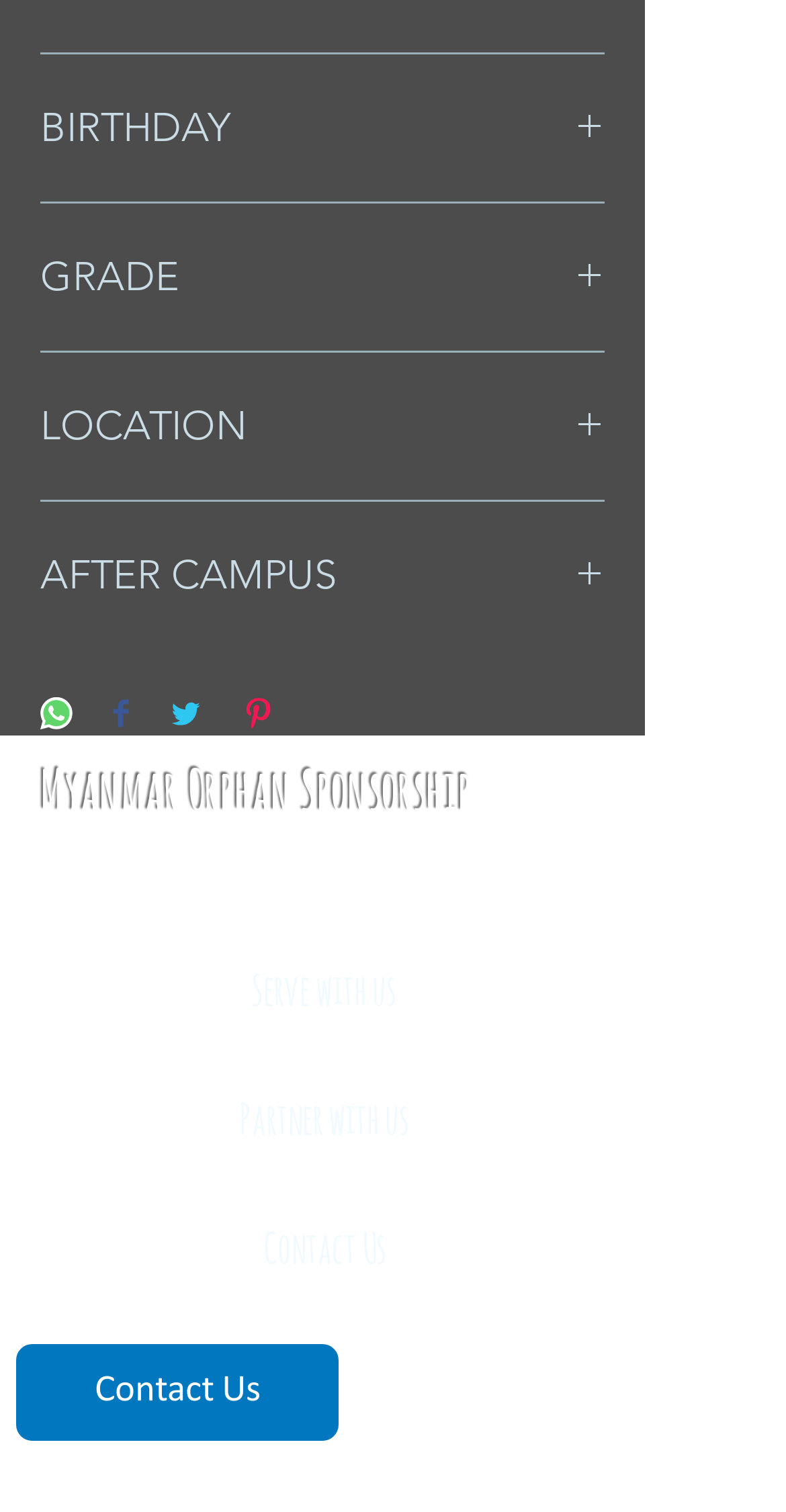With reference to the screenshot, provide a detailed response to the question below:
What are the sponsorship options?

Based on the buttons on the webpage, there are four sponsorship options: Birthday, Grade, Location, and After Campus. These options are presented as buttons with headings and images, indicating that users can choose to sponsor orphans based on these categories.